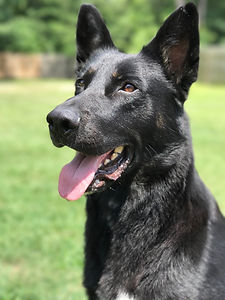Use a single word or phrase to answer the question:
What is the dog's expression?

alert